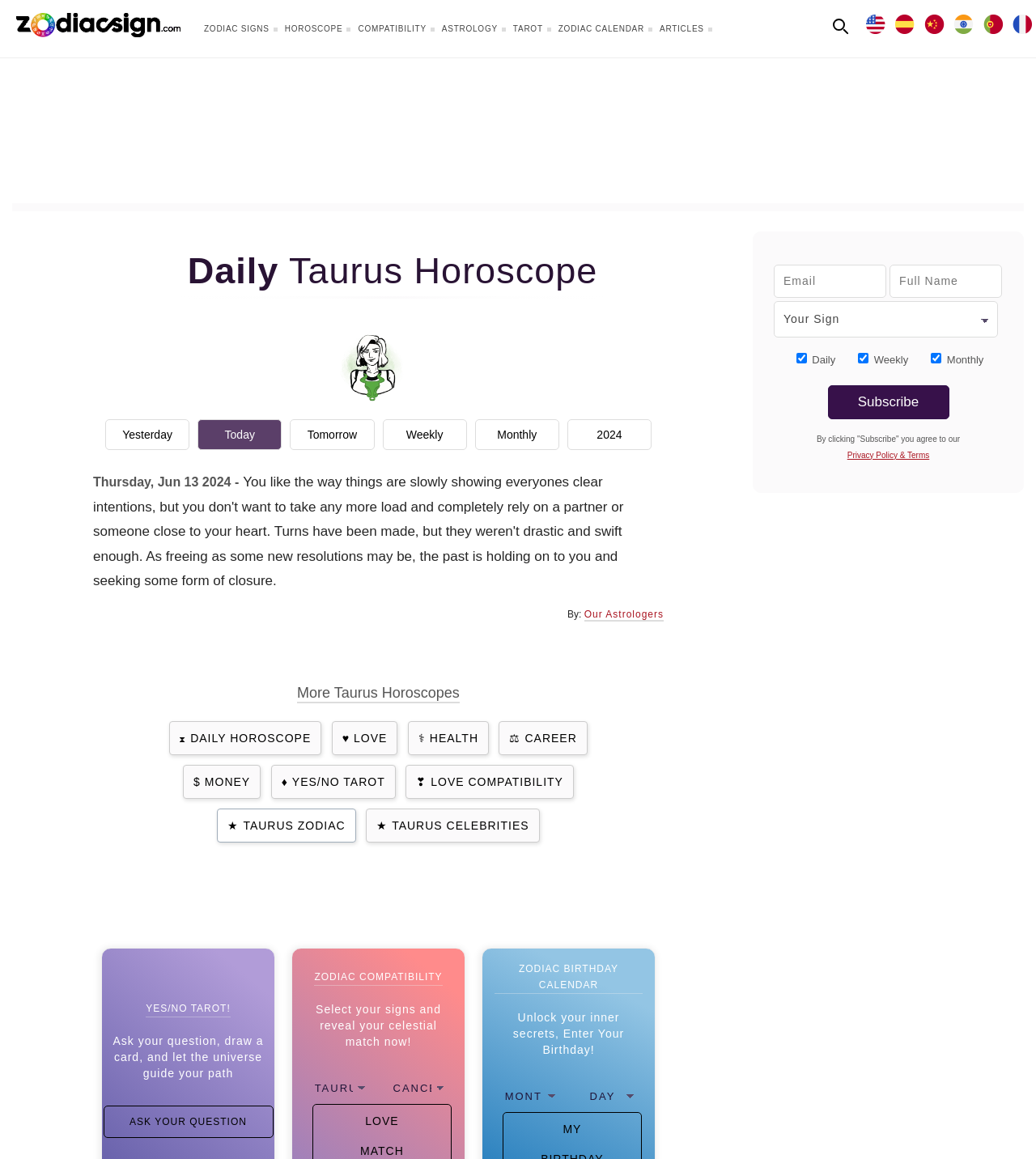Pinpoint the bounding box coordinates of the element that must be clicked to accomplish the following instruction: "Select your zodiac sign". The coordinates should be in the format of four float numbers between 0 and 1, i.e., [left, top, right, bottom].

[0.747, 0.26, 0.964, 0.291]